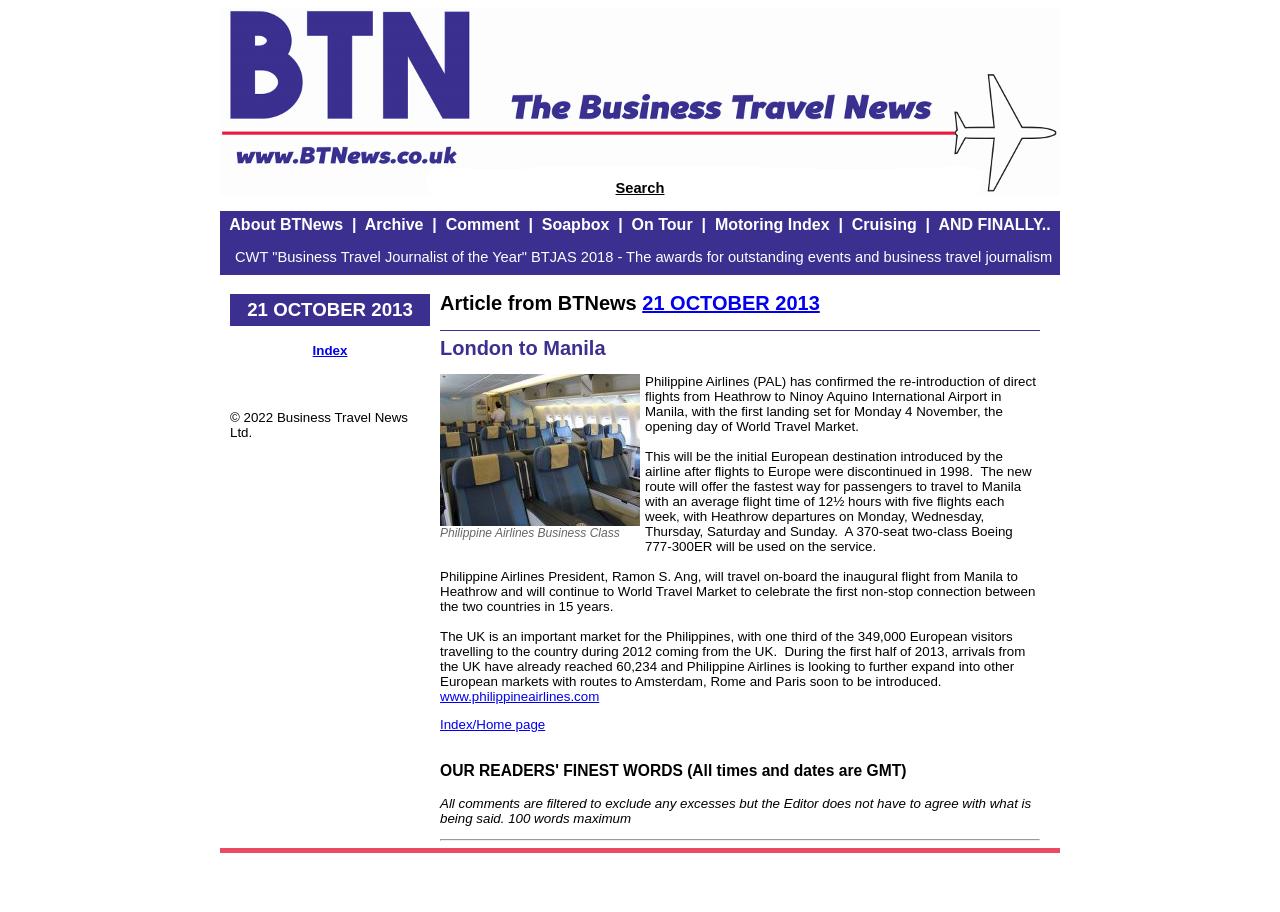Please provide the bounding box coordinates in the format (top-left x, top-left y, bottom-right x, bottom-right y). Remember, all values are floating point numbers between 0 and 1. What is the bounding box coordinate of the region described as: 21 OCTOBER 2013

[0.502, 0.32, 0.64, 0.344]